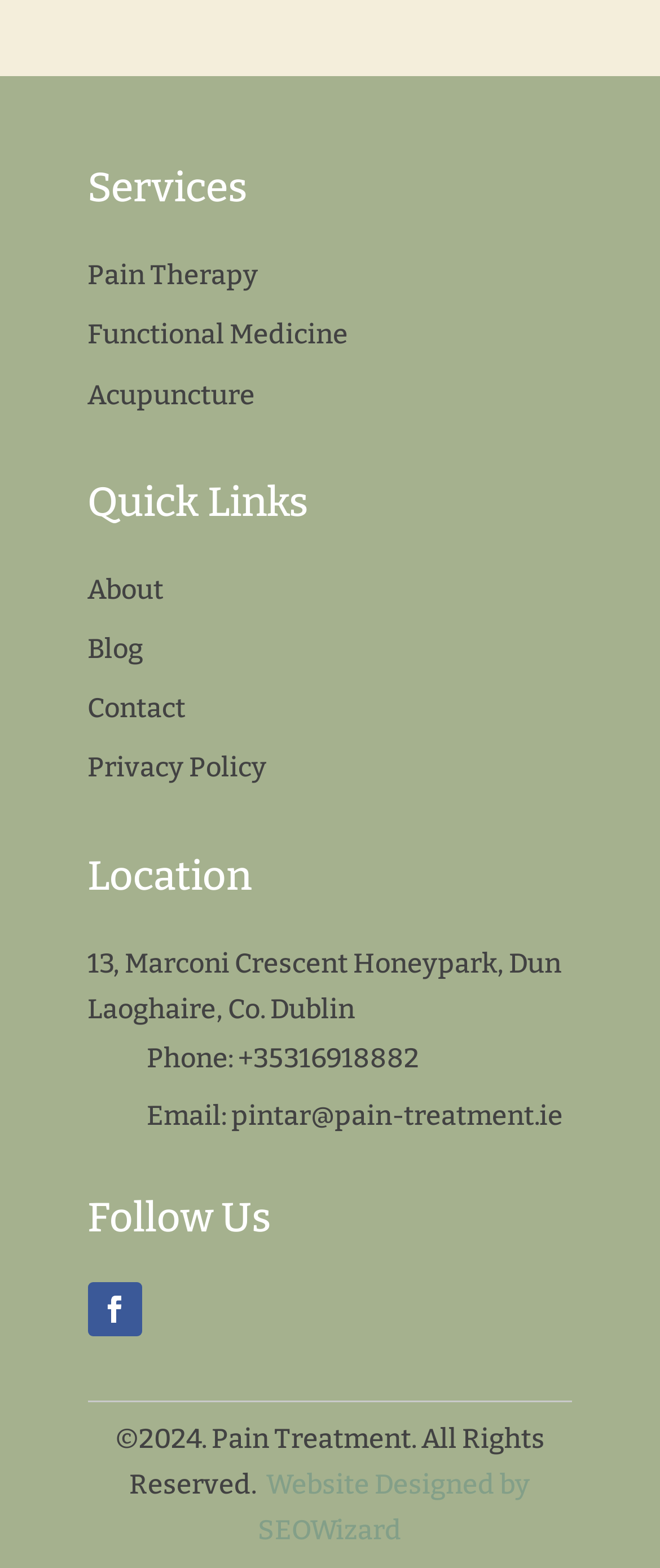Answer the question briefly using a single word or phrase: 
What is the copyright information of the website?

©2024. Pain Treatment. All Rights Reserved.